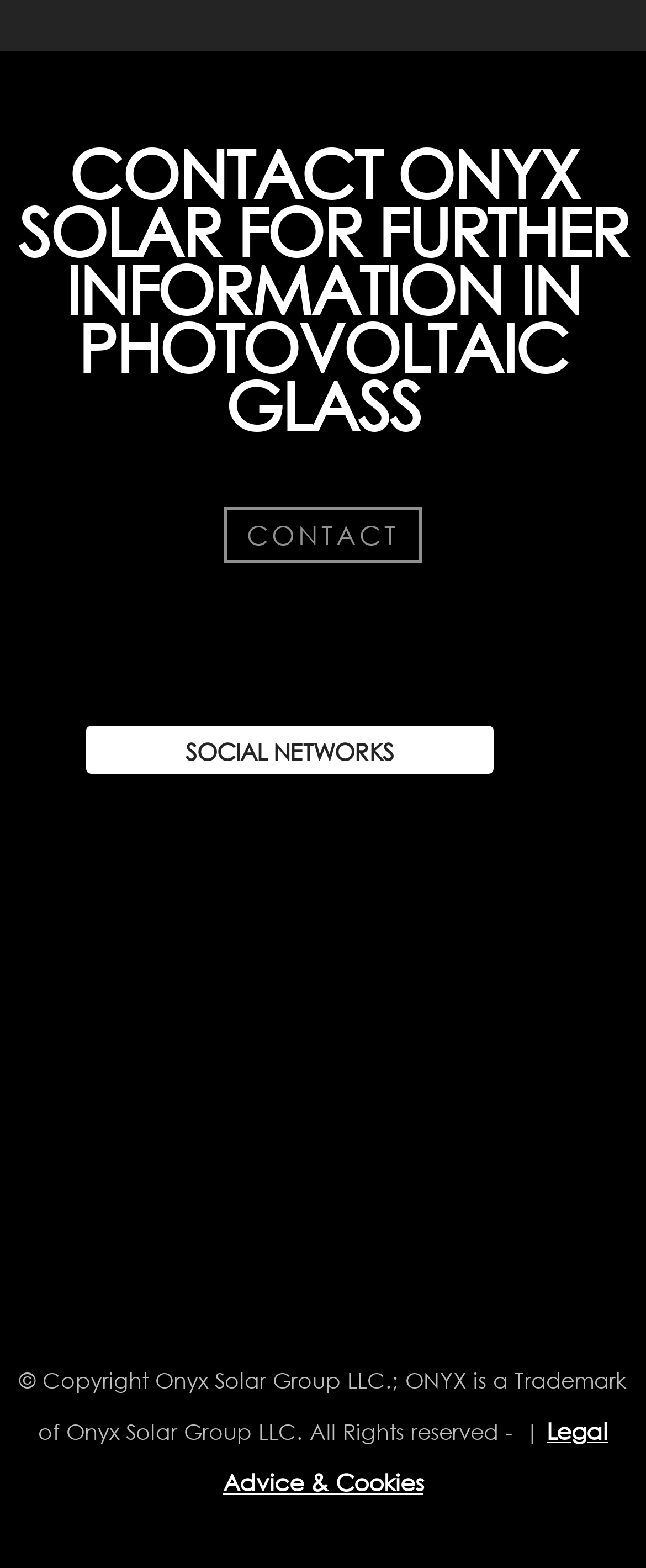Determine the bounding box coordinates for the area that should be clicked to carry out the following instruction: "View Facebook page".

[0.395, 0.524, 0.502, 0.544]